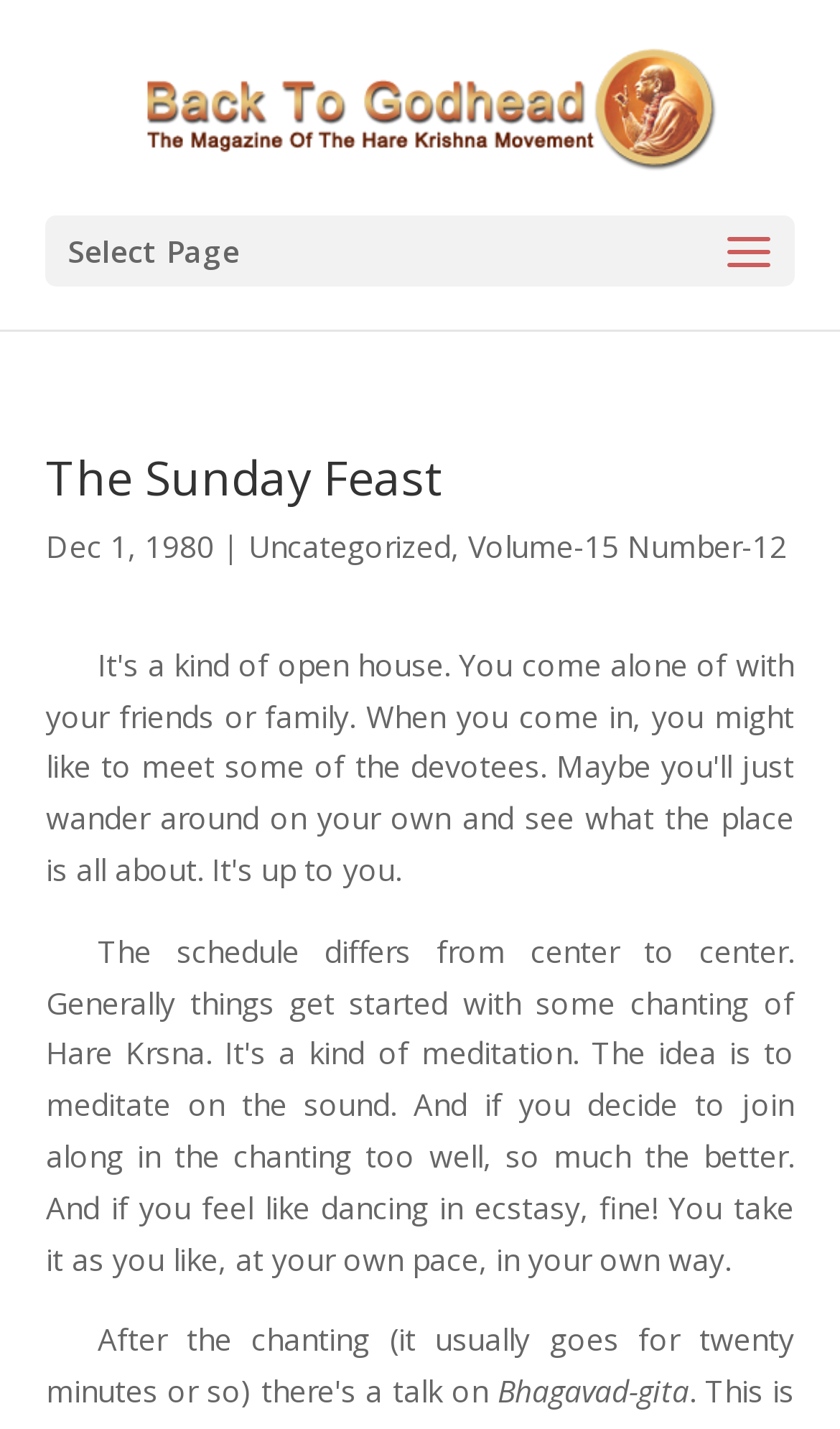Identify and provide the bounding box for the element described by: "Uncategorized".

[0.296, 0.368, 0.537, 0.396]